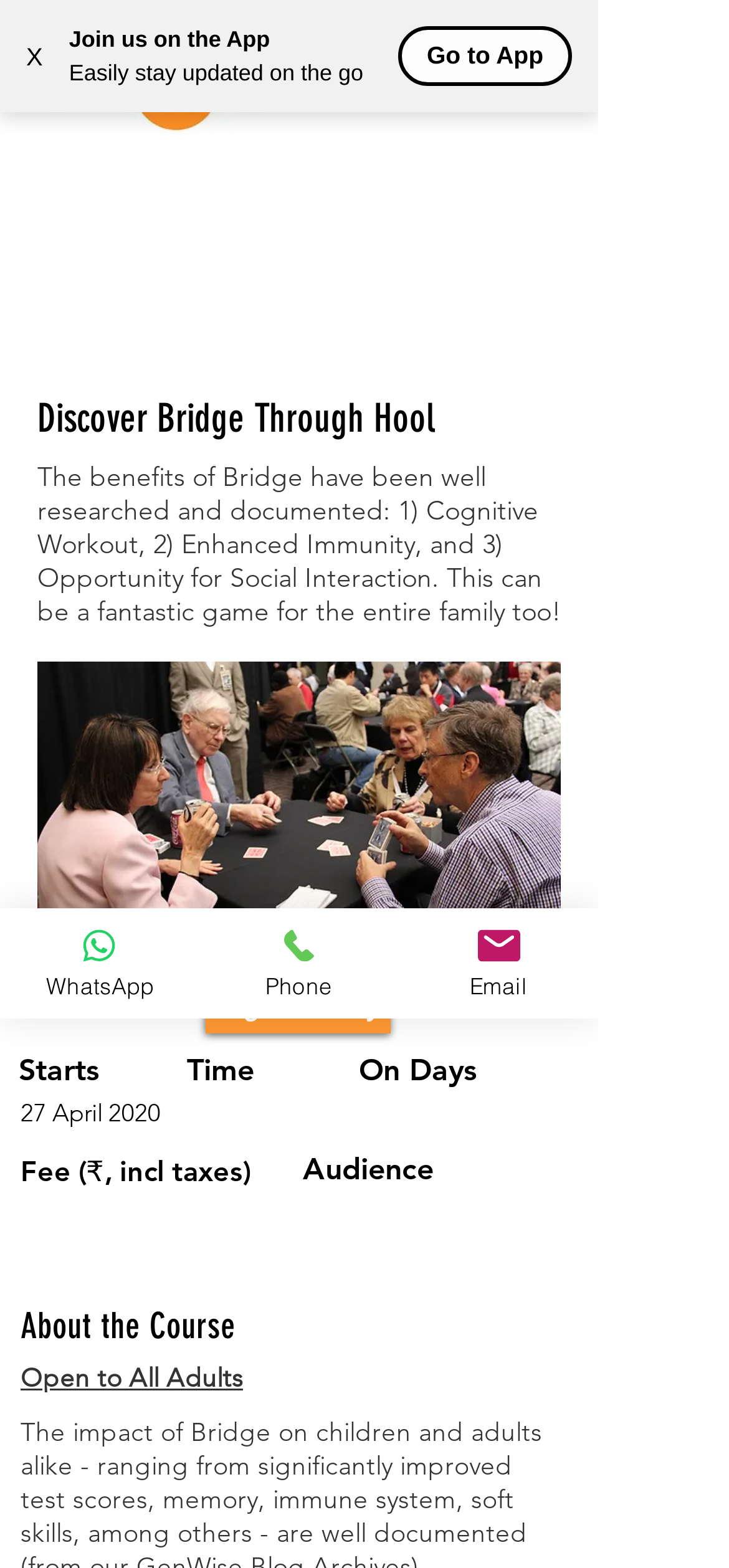Identify the bounding box coordinates for the UI element described by the following text: "well documented". Provide the coordinates as four float numbers between 0 and 1, in the format [left, top, right, bottom].

[0.441, 0.967, 0.723, 0.988]